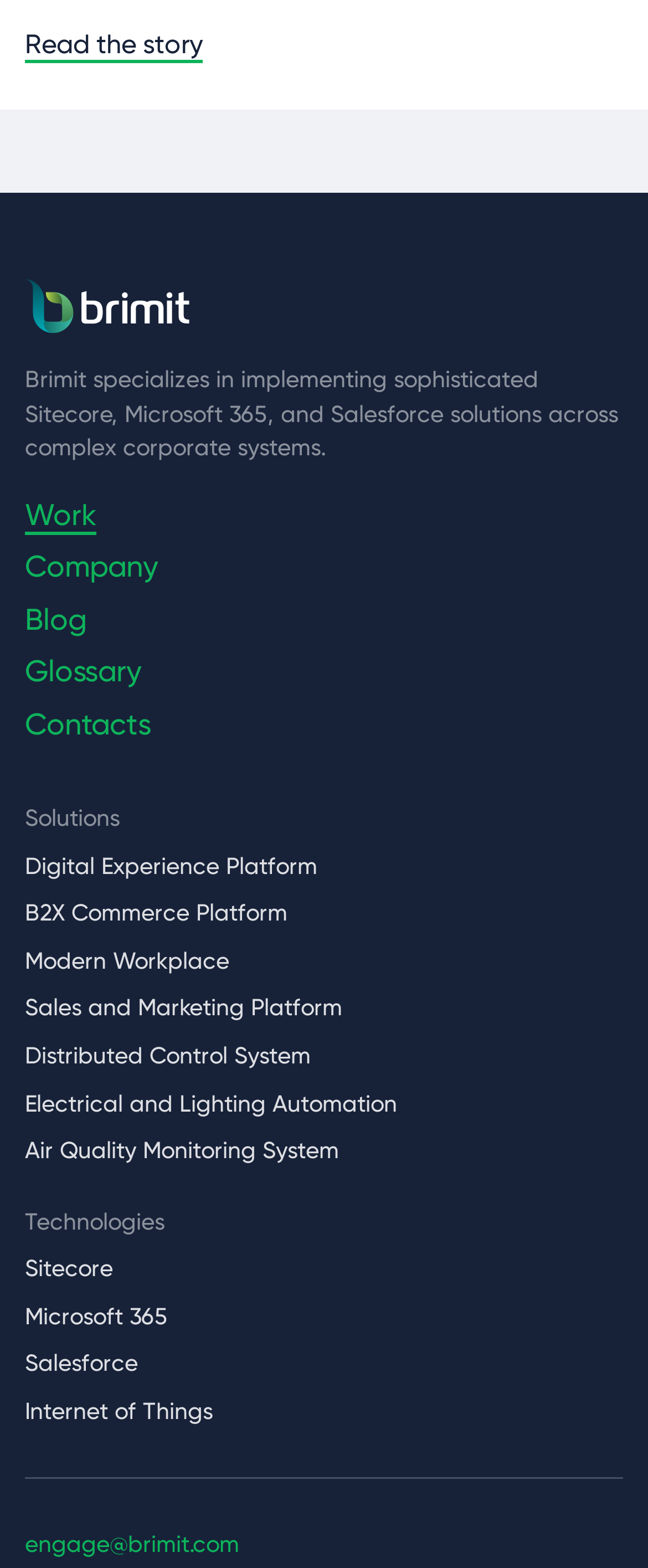Locate the bounding box coordinates of the area that needs to be clicked to fulfill the following instruction: "Go to the Work page". The coordinates should be in the format of four float numbers between 0 and 1, namely [left, top, right, bottom].

[0.038, 0.317, 0.149, 0.341]